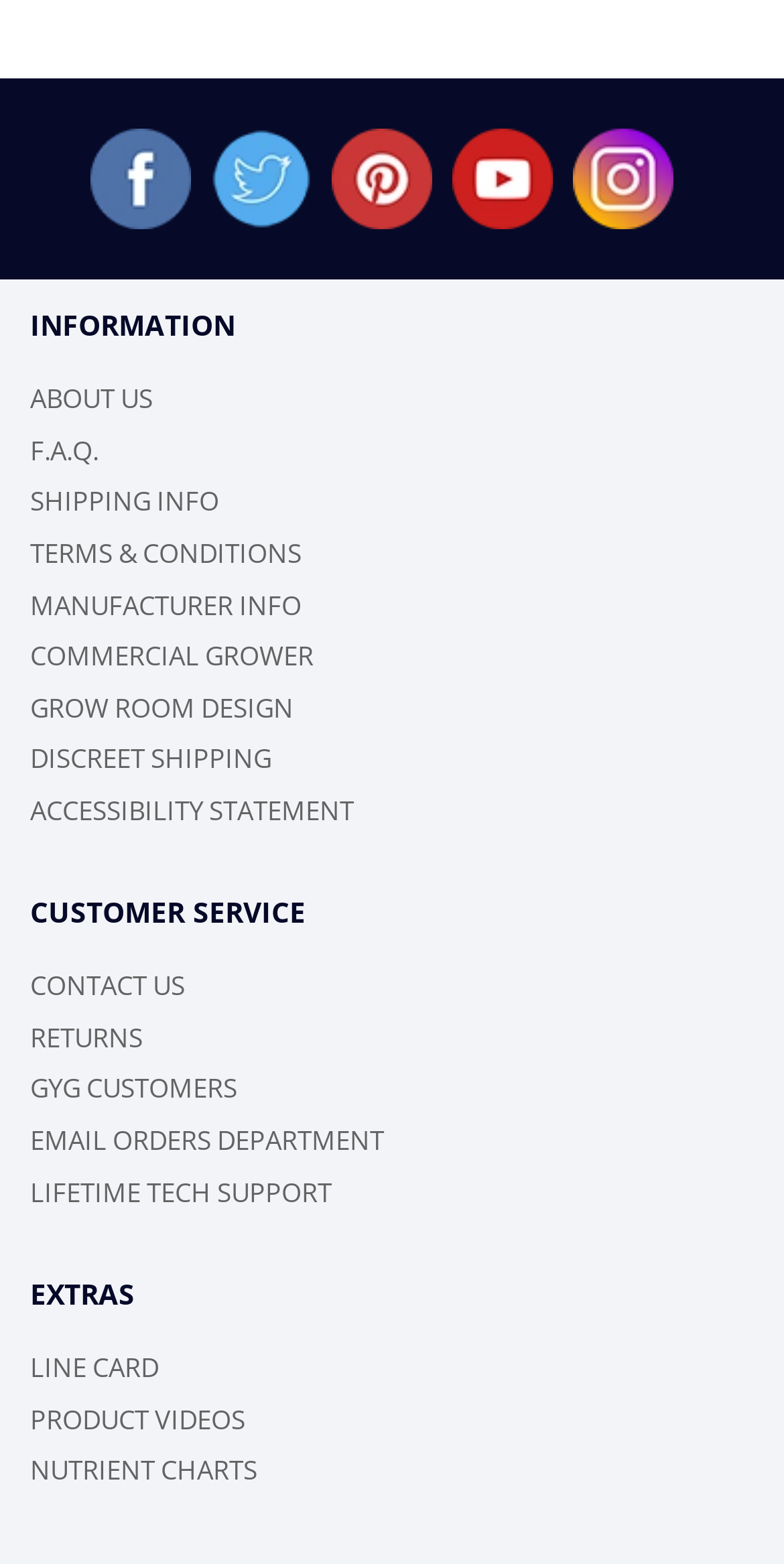Locate the bounding box coordinates of the element I should click to achieve the following instruction: "Follow us on Facebook".

[0.115, 0.083, 0.244, 0.147]